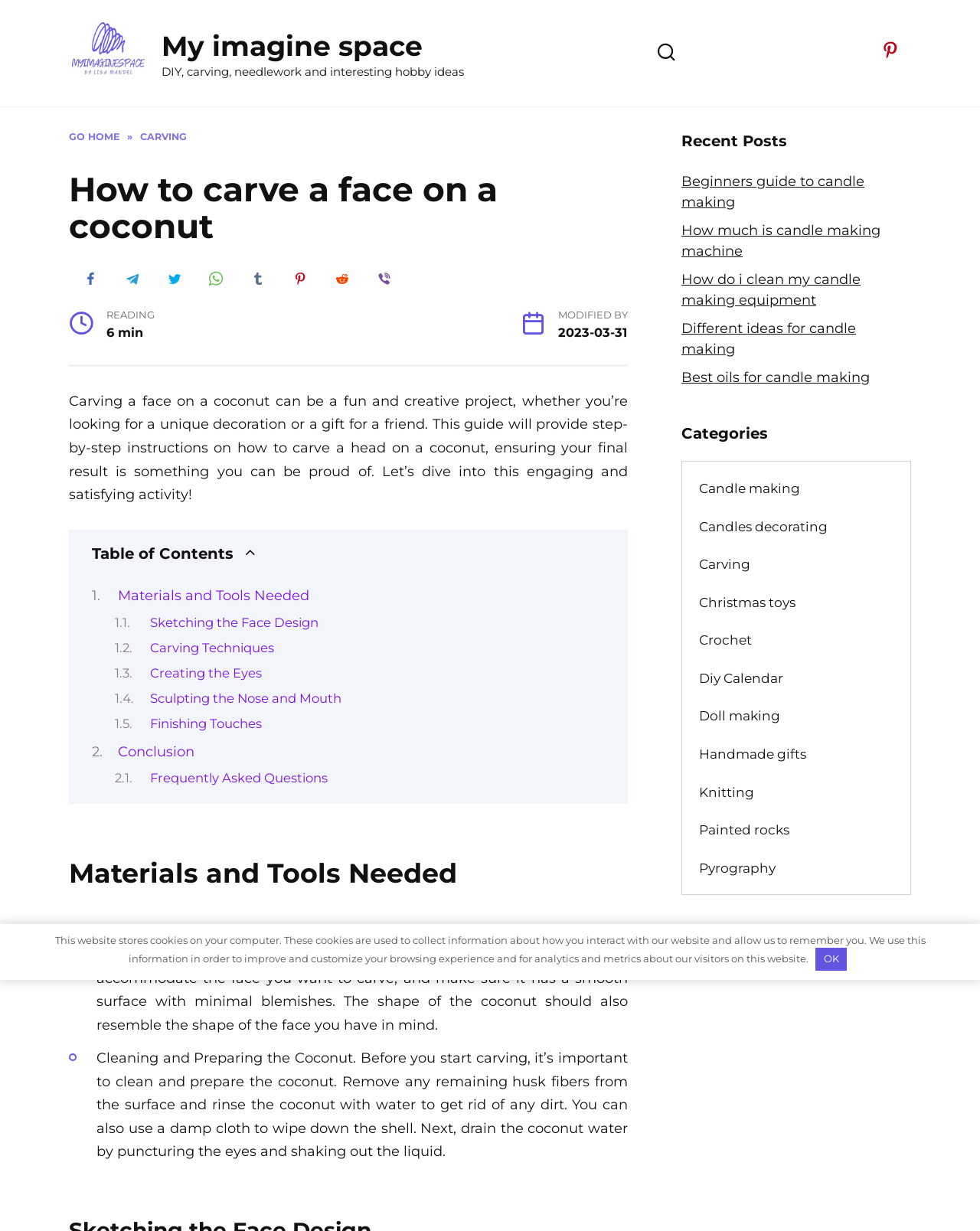Answer the question using only one word or a concise phrase: What is the warning message at the bottom of the webpage about?

Cookies